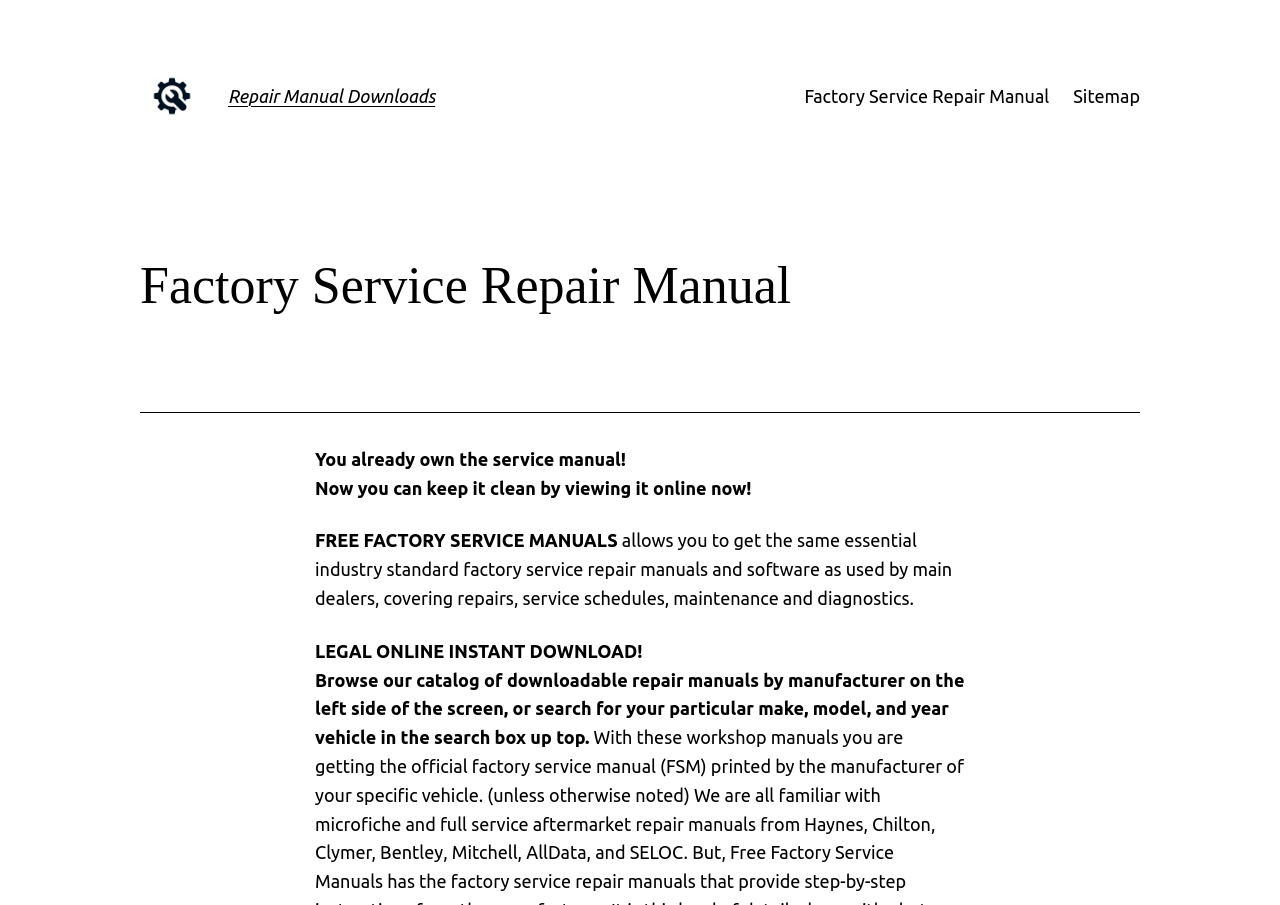What is the purpose of this website?
Kindly offer a comprehensive and detailed response to the question.

Based on the webpage content, it appears that the website allows users to view their service manuals online, keeping them clean and organized. The website provides access to factory service repair manuals and software, covering repairs, service schedules, maintenance, and diagnostics.